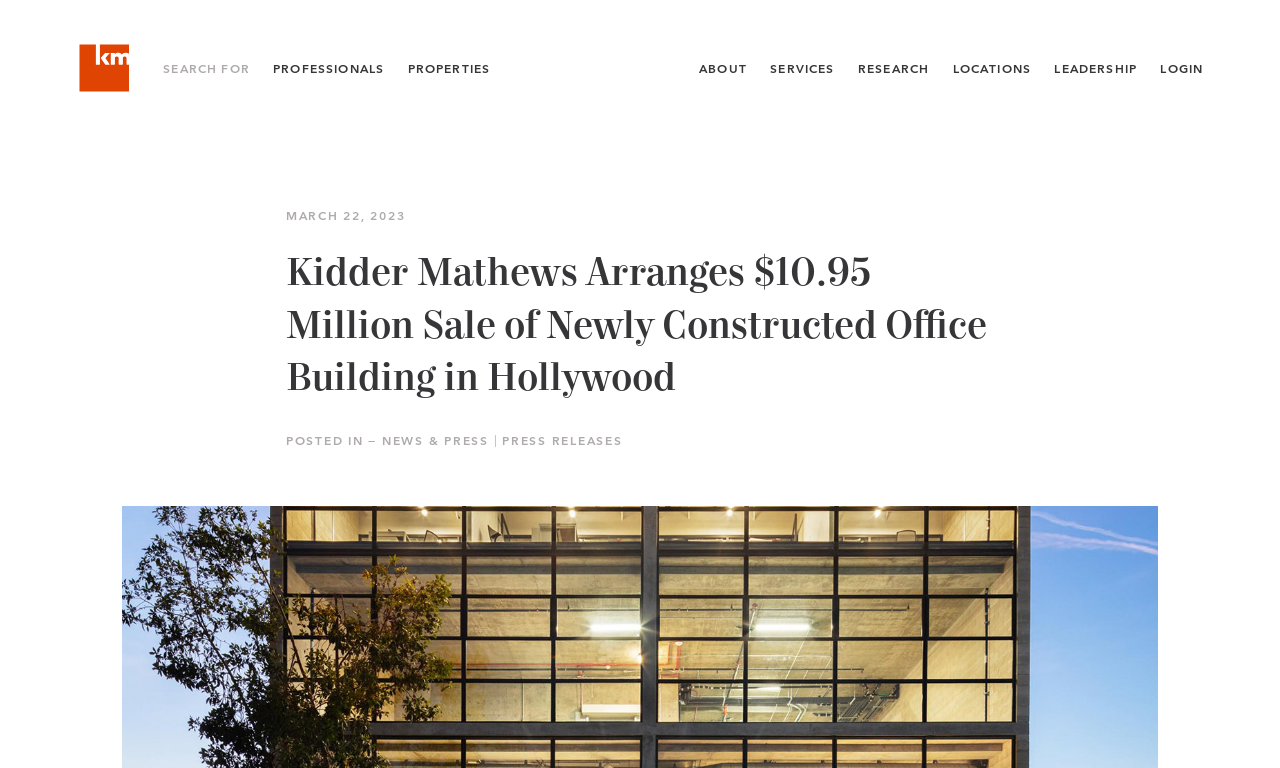Identify and provide the title of the webpage.

Kidder Mathews Arranges $10.95 Million Sale of Newly Constructed Office Building in Hollywood